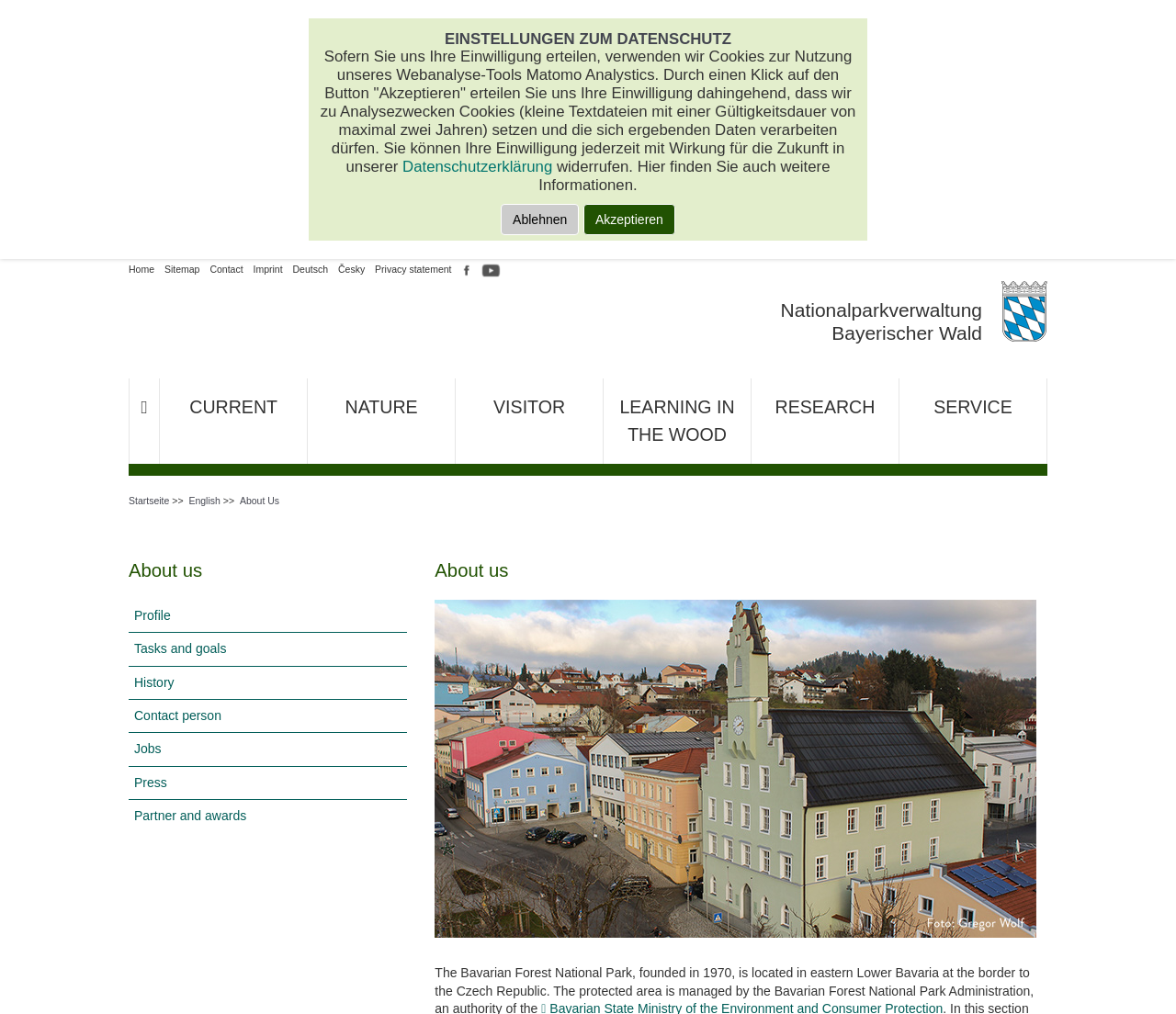Please specify the bounding box coordinates of the region to click in order to perform the following instruction: "Go to home page".

[0.109, 0.26, 0.131, 0.271]